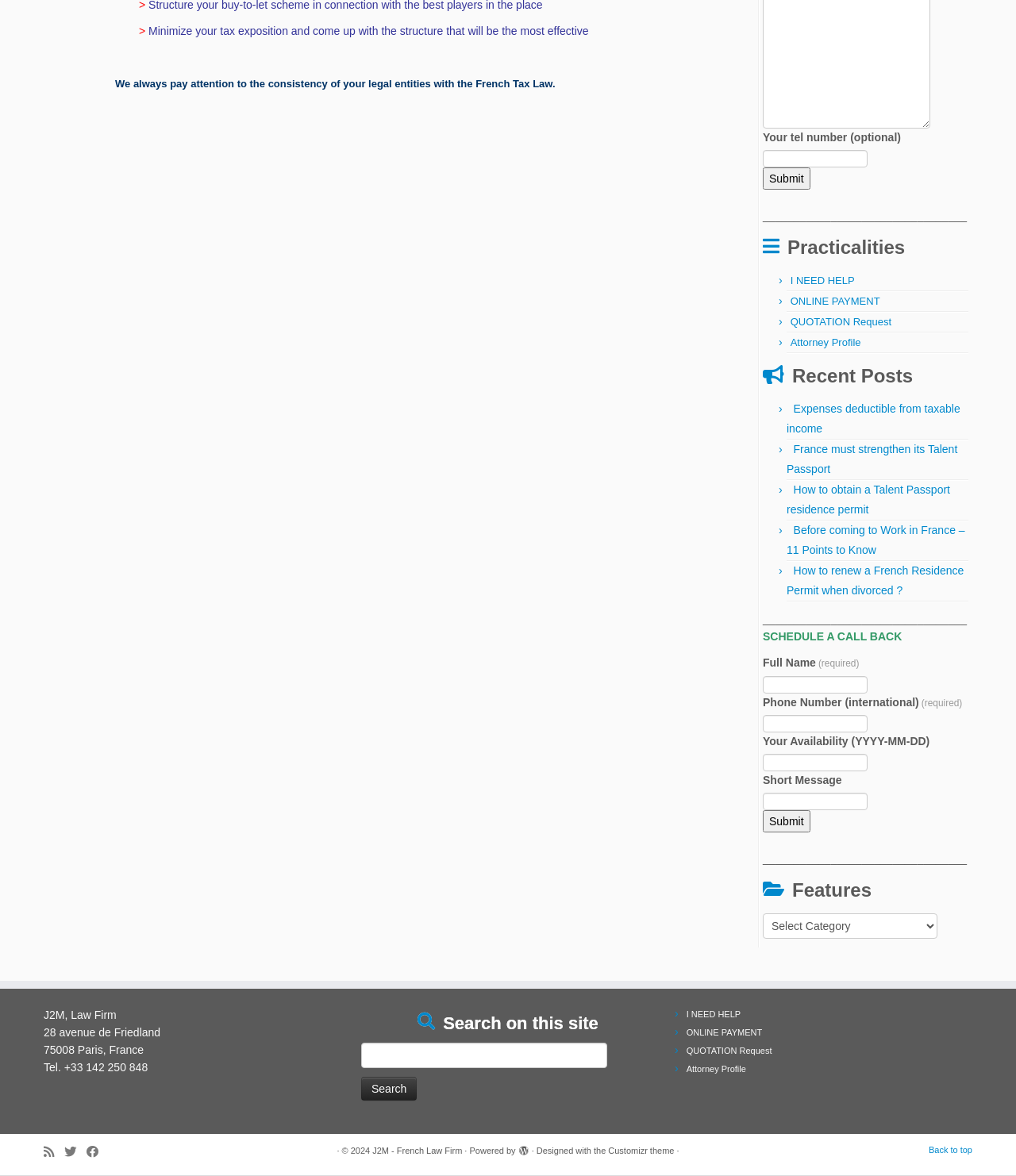Determine the bounding box coordinates for the UI element described. Format the coordinates as (top-left x, top-left y, bottom-right x, bottom-right y) and ensure all values are between 0 and 1. Element description: Submit

[0.751, 0.689, 0.797, 0.708]